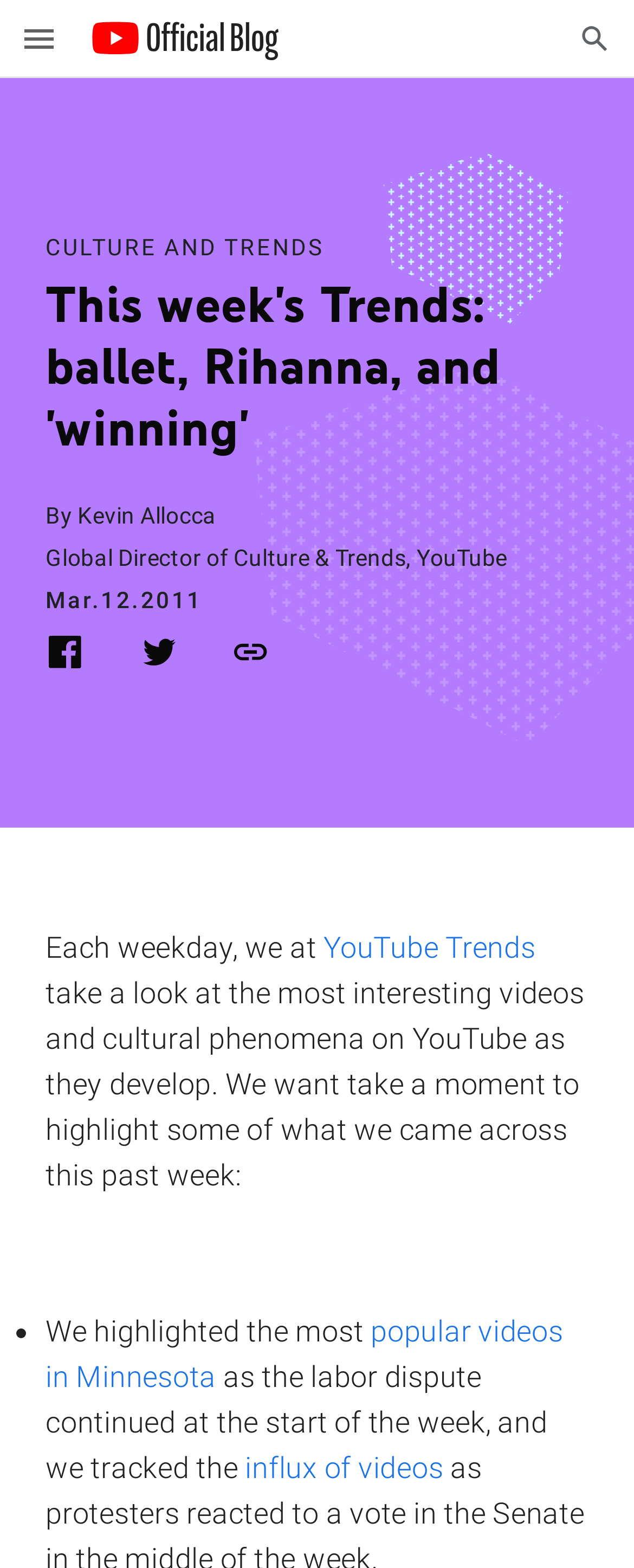Using the given element description, provide the bounding box coordinates (top-left x, top-left y, bottom-right x, bottom-right y) for the corresponding UI element in the screenshot: popular videos in Minnesota

[0.072, 0.838, 0.888, 0.889]